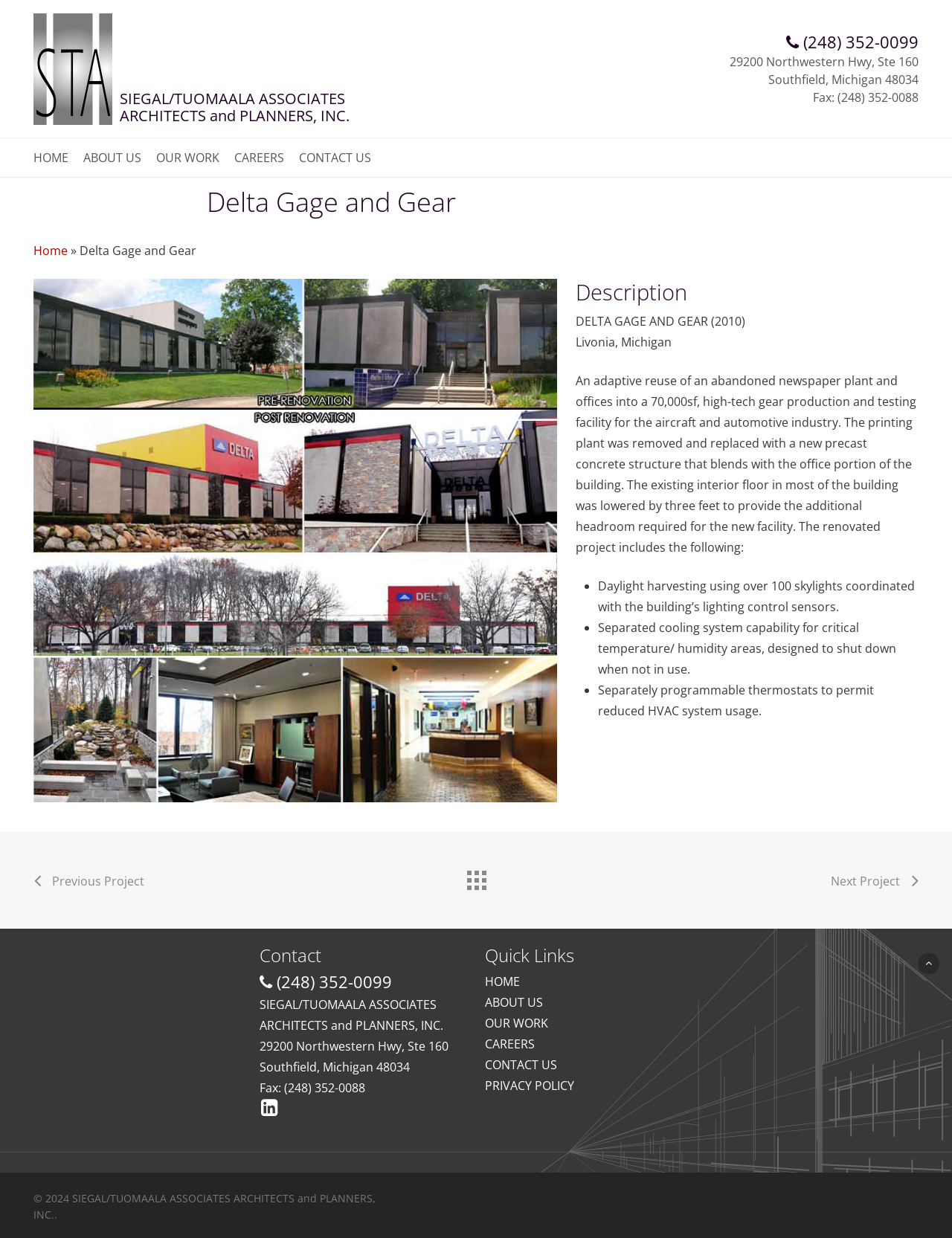Generate a comprehensive description of the webpage.

This webpage is about Delta Gage and Gear, a project by SIEGAL/TUOMAALA ASSOCIATES ARCHITECTS and PLANNERS, INC. At the top, there is a logo and a link to the company's website. Below that, there is a navigation menu with links to HOME, ABOUT US, OUR WORK, CAREERS, and CONTACT US.

On the left side, there is a contact information section with the company's address, phone number, and fax number. Below that, there is a section with links to social media profiles.

The main content of the page is about the Delta Gage and Gear project. There is a heading that reads "Delta Gage and Gear" and a brief description of the project. Below that, there is an image of the project.

The project description is divided into sections. The first section describes the project's location and purpose. The second section lists the project's features, including daylight harvesting, separated cooling system capability, and programmable thermostats.

At the bottom of the page, there are links to navigate to the previous or next project. There is also a section with quick links to other pages on the website, including HOME, ABOUT US, OUR WORK, CAREERS, CONTACT US, and PRIVACY POLICY. Finally, there is a copyright notice at the very bottom of the page.

Throughout the page, there are several images, including the company's logo, the project image, and a STA Logo at the bottom.